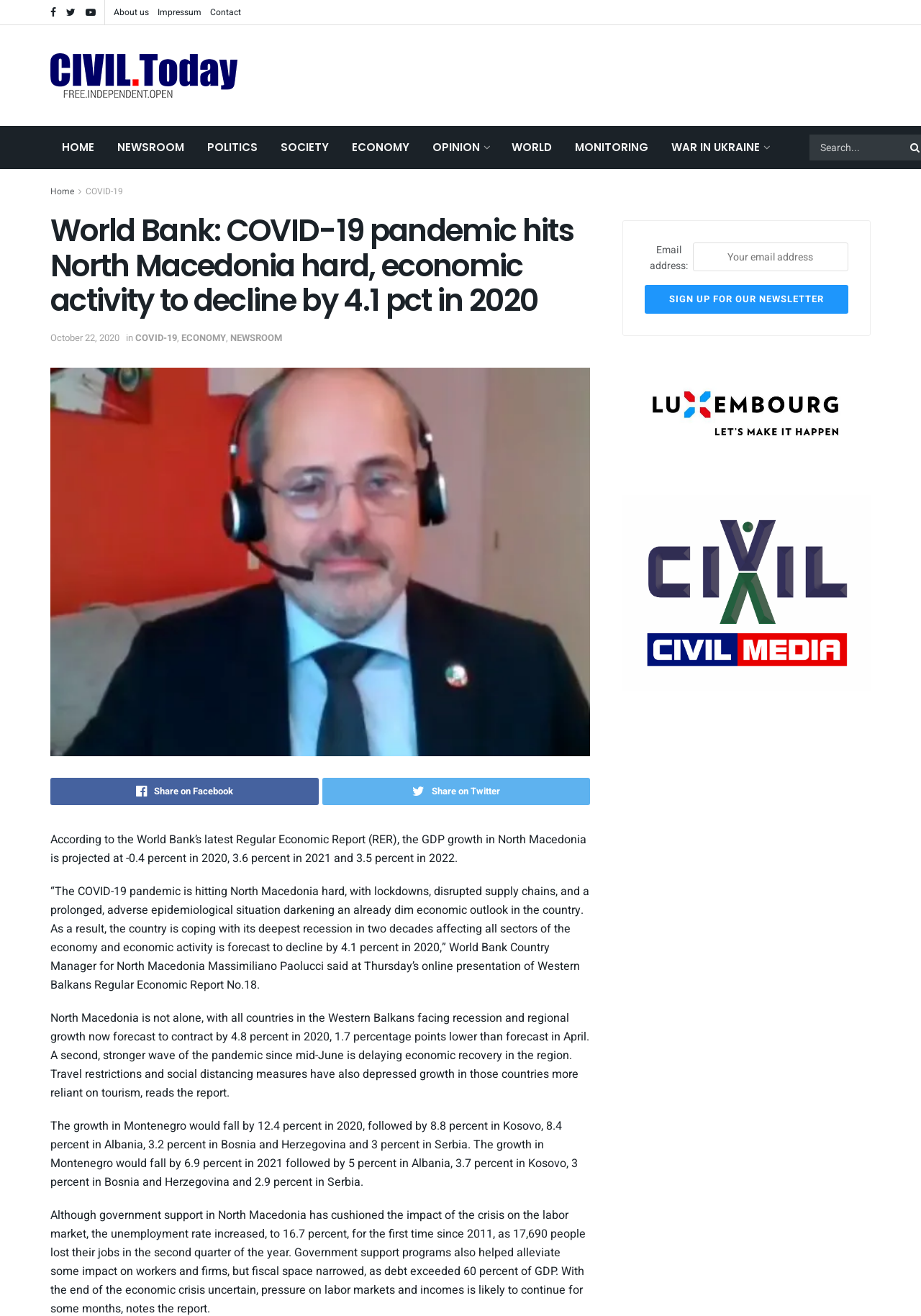Indicate the bounding box coordinates of the element that needs to be clicked to satisfy the following instruction: "Read the news article about COVID-19 pandemic". The coordinates should be four float numbers between 0 and 1, i.e., [left, top, right, bottom].

[0.055, 0.28, 0.641, 0.575]